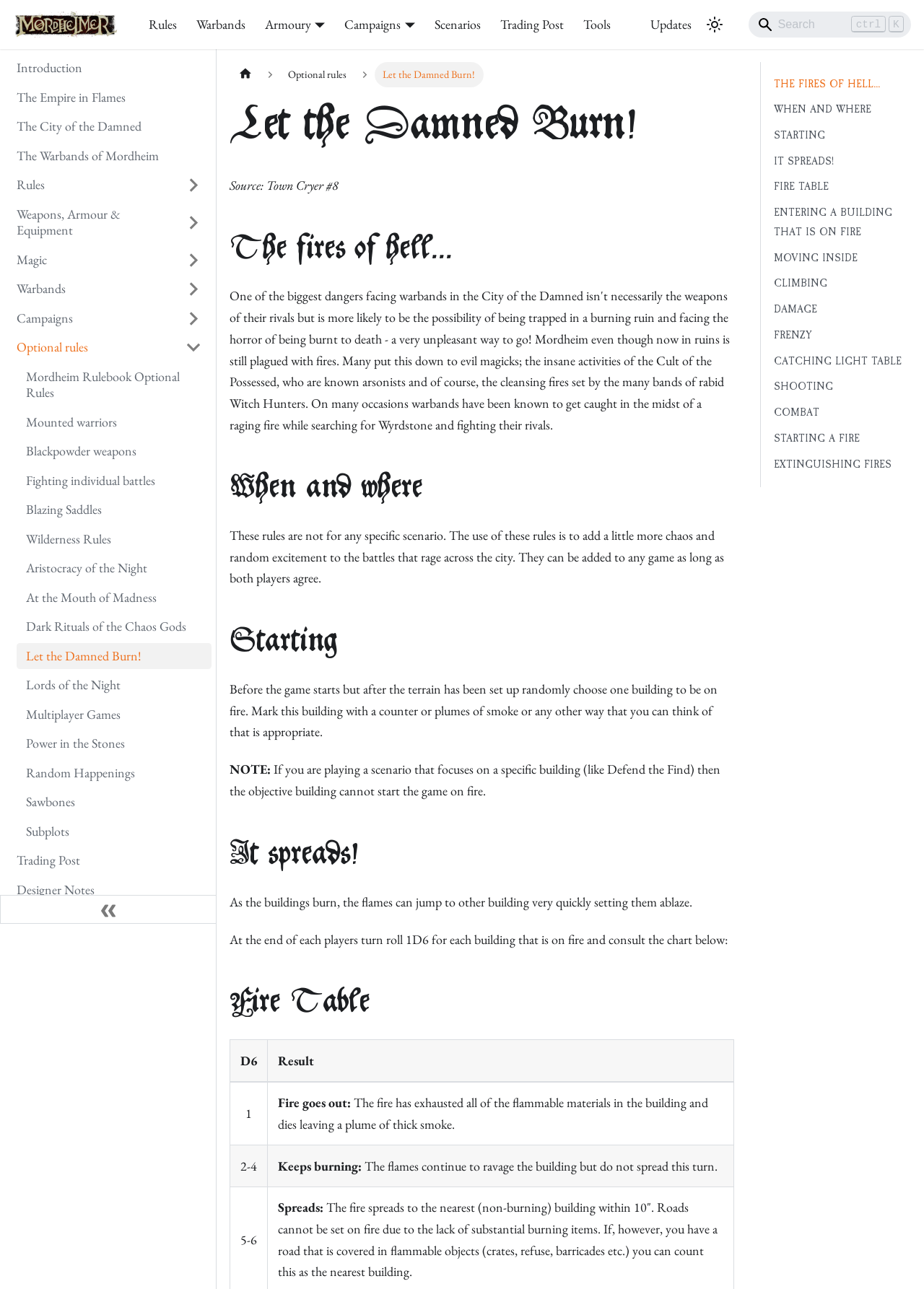Detail the features and information presented on the webpage.

The webpage is about a fantasy game, specifically a ruleset for a game called "Let the Damned Burn!" which is part of the "Mordheimer" series. The page is divided into several sections, with a navigation menu at the top and a sidebar on the left.

At the top, there is a navigation menu with links to different sections of the game, including "Mordheimer", "Rules", "Warbands", "Scenarios", "Trading Post", "Tools", and "Updates". There is also a search bar and a button to switch between dark and light mode.

On the left sidebar, there is a list of links to different rules and sections of the game, including "Introduction", "The Empire in Flames", "The City of the Damned", and "Warbands of Mordheim". There are also links to specific rules, such as "Weapons, Armour & Equipment", "Magic", and "Campaigns". Some of these links have sub-links, which can be expanded or collapsed.

The main content of the page is divided into several sections, each with a heading. The first section is about the source of the rules, which is "Town Cryer #8". The next section is about the rules themselves, which are described as adding chaos and random excitement to the game. There are several sub-sections, including "The fires of hell", "When and where", "Starting", and "It spreads!". Each of these sections has a brief description and a link to a more detailed page.

Throughout the page, there are also several static text elements, which provide additional information or notes about the rules. There are also several images, including a logo for "Mordheimer" and icons for the different sections of the game.